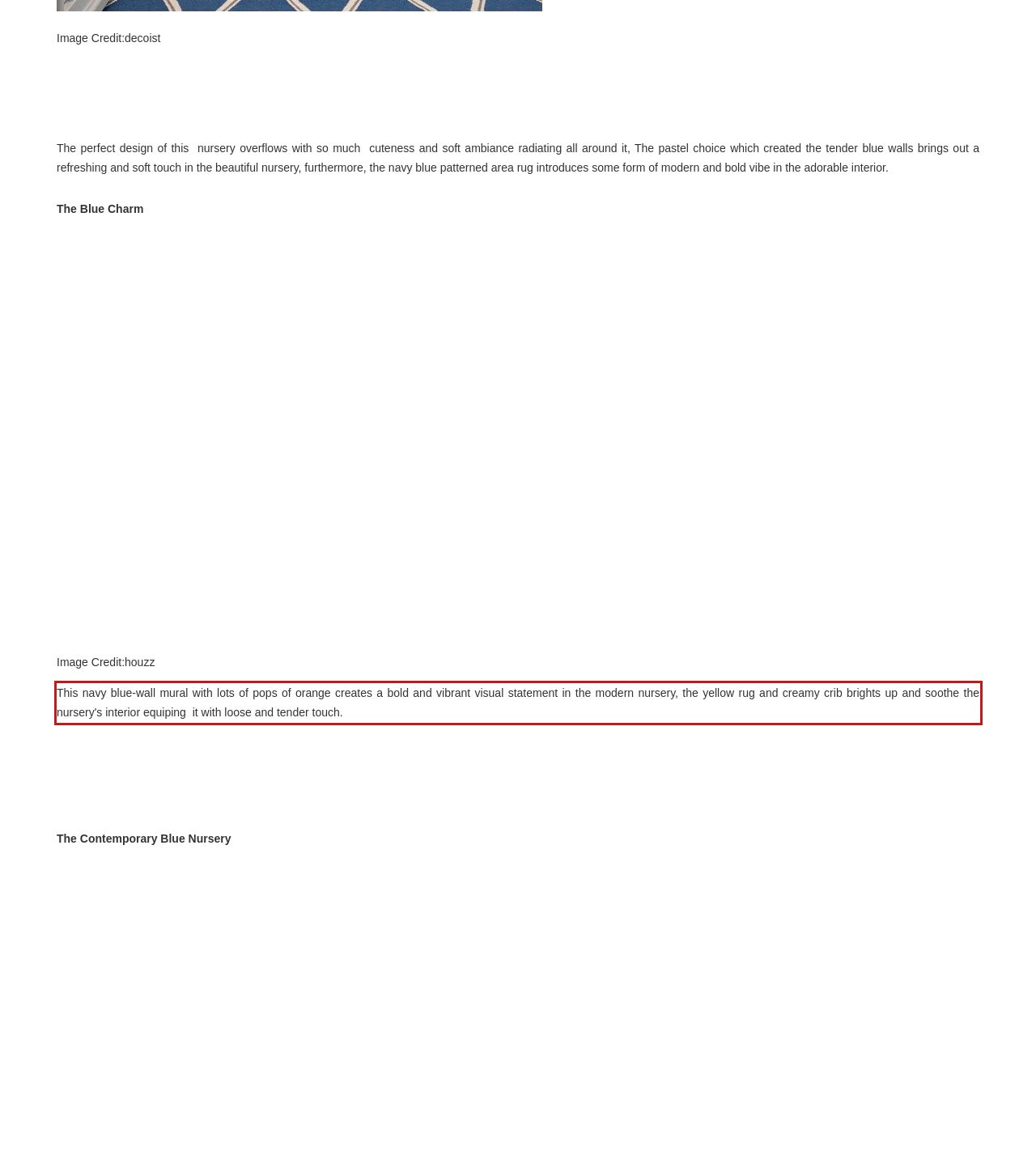Inspect the webpage screenshot that has a red bounding box and use OCR technology to read and display the text inside the red bounding box.

This navy blue-wall mural with lots of pops of orange creates a bold and vibrant visual statement in the modern nursery, the yellow rug and creamy crib brights up and soothe the nursery's interior equiping it with loose and tender touch.